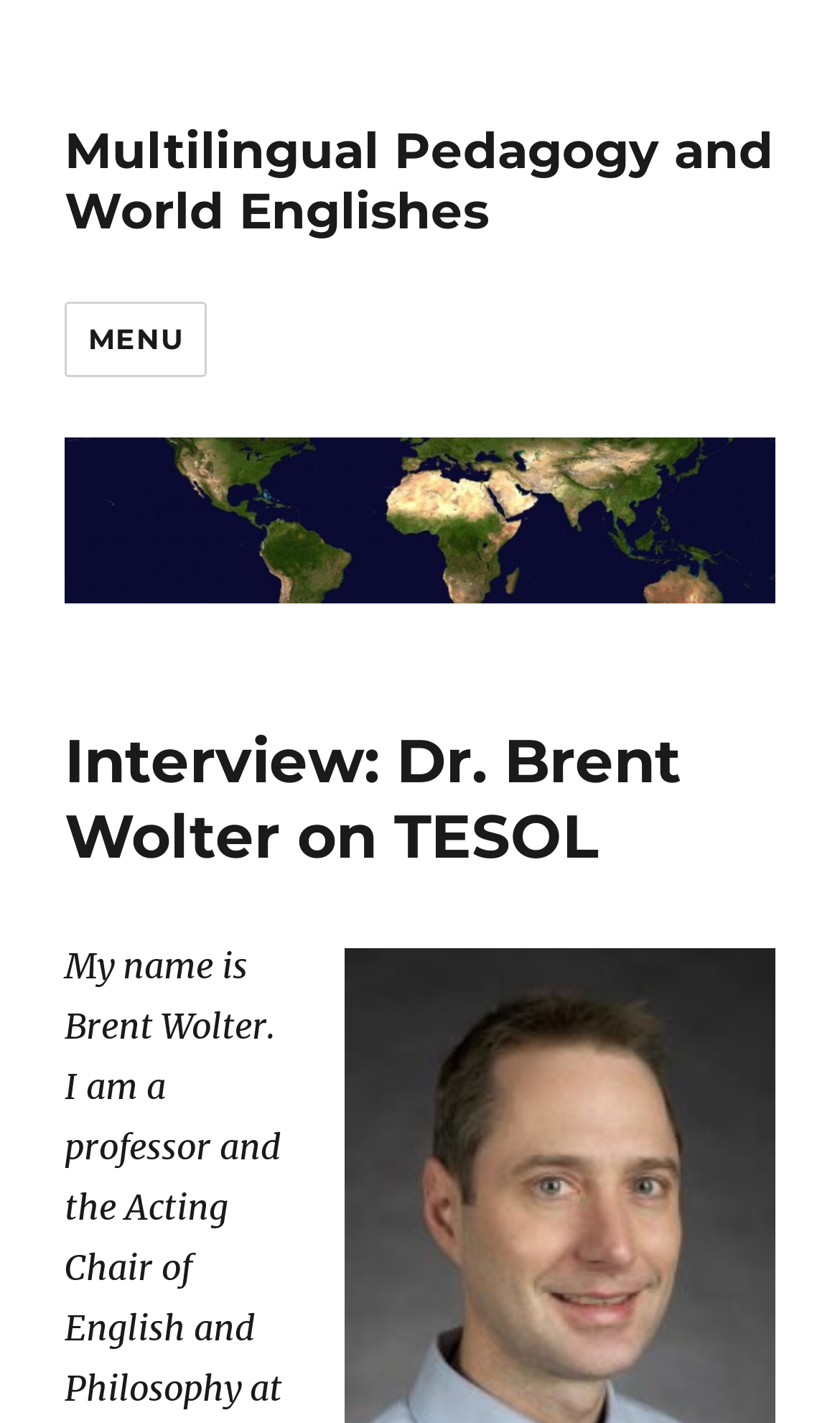Using the format (top-left x, top-left y, bottom-right x, bottom-right y), and given the element description, identify the bounding box coordinates within the screenshot: alt="Multilingual Pedagogy and World Englishes"

[0.077, 0.307, 0.923, 0.424]